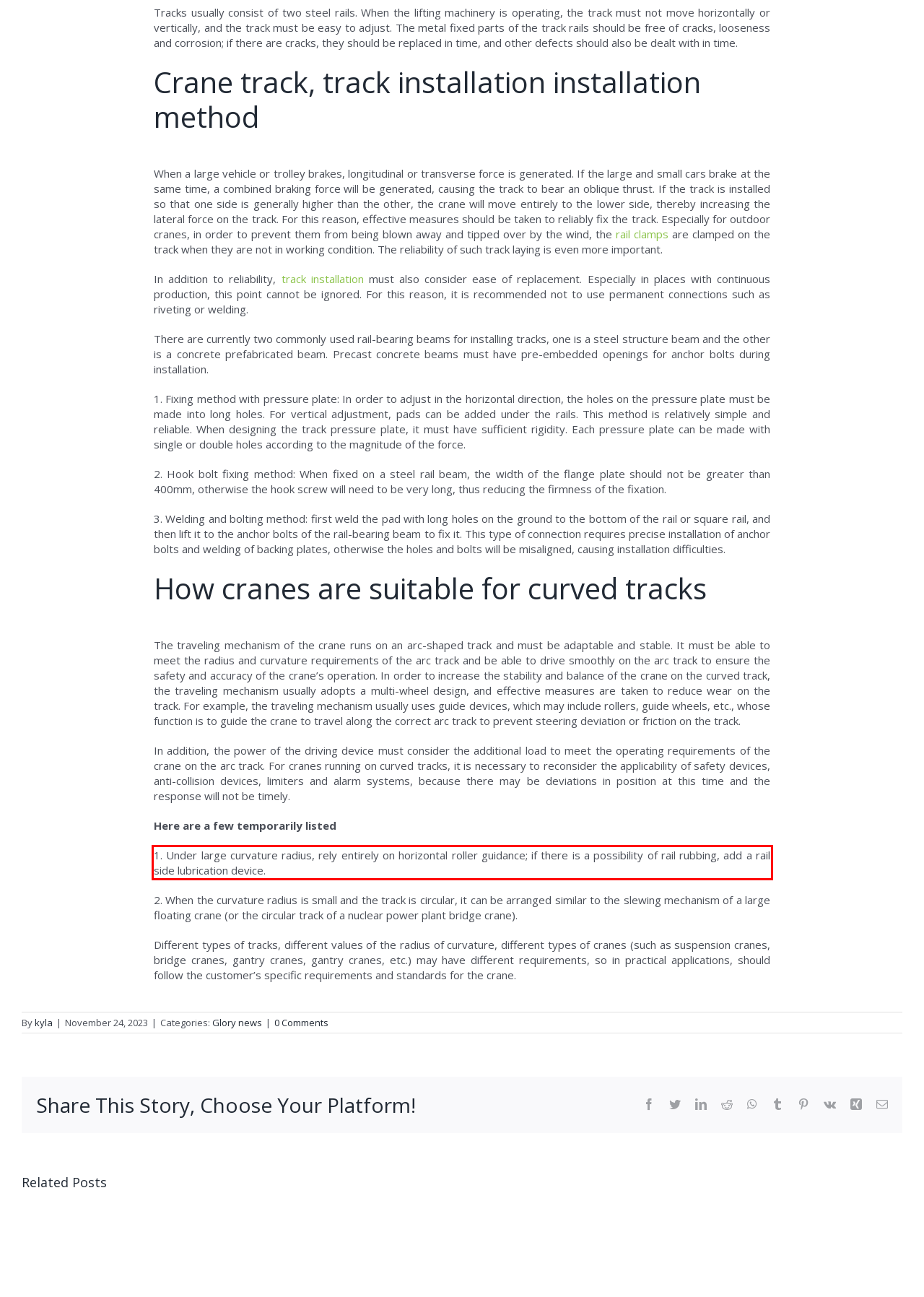Given a screenshot of a webpage with a red bounding box, please identify and retrieve the text inside the red rectangle.

1. Under large curvature radius, rely entirely on horizontal roller guidance; if there is a possibility of rail rubbing, add a rail side lubrication device.